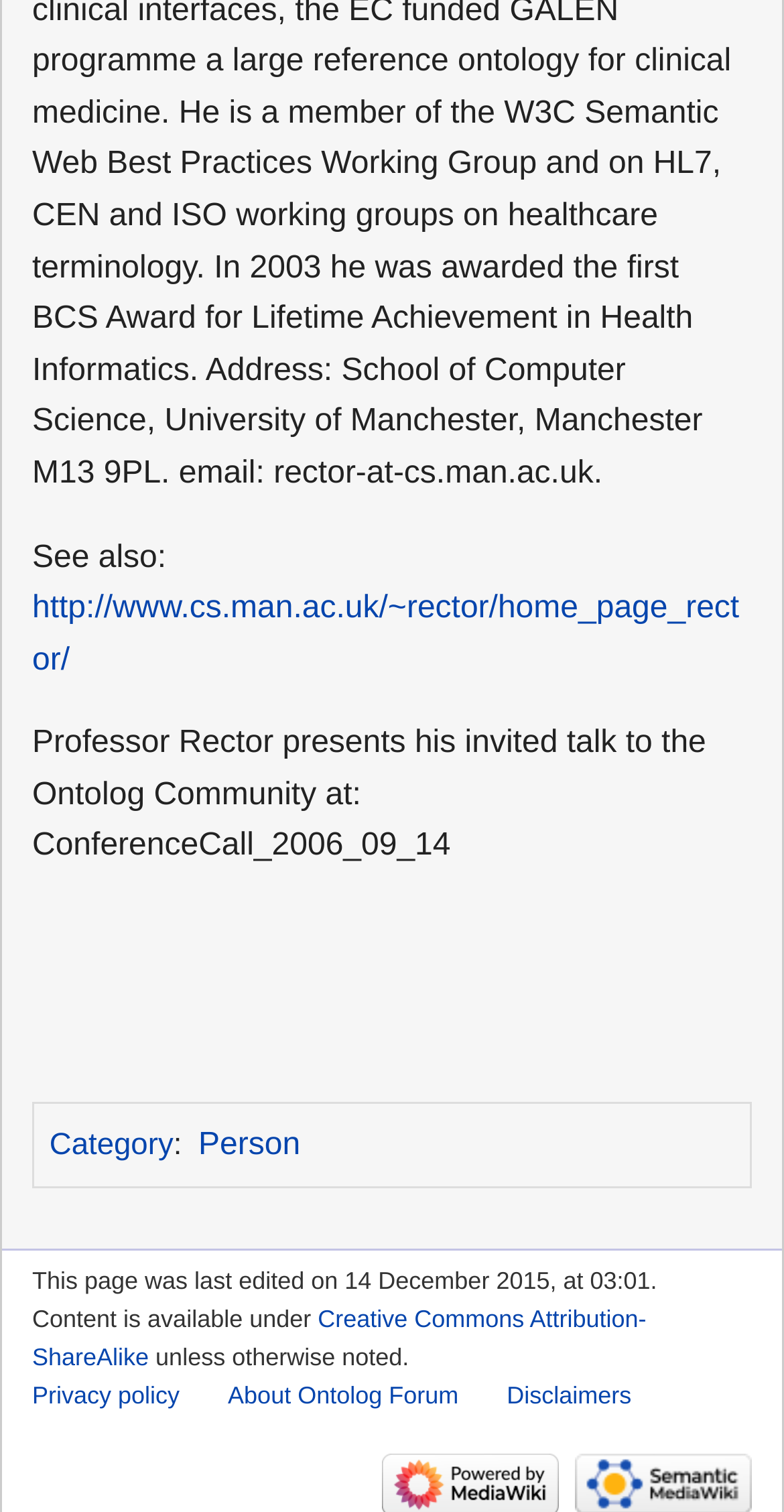Please identify the bounding box coordinates of the element that needs to be clicked to execute the following command: "go to Category page". Provide the bounding box using four float numbers between 0 and 1, formatted as [left, top, right, bottom].

[0.063, 0.746, 0.221, 0.769]